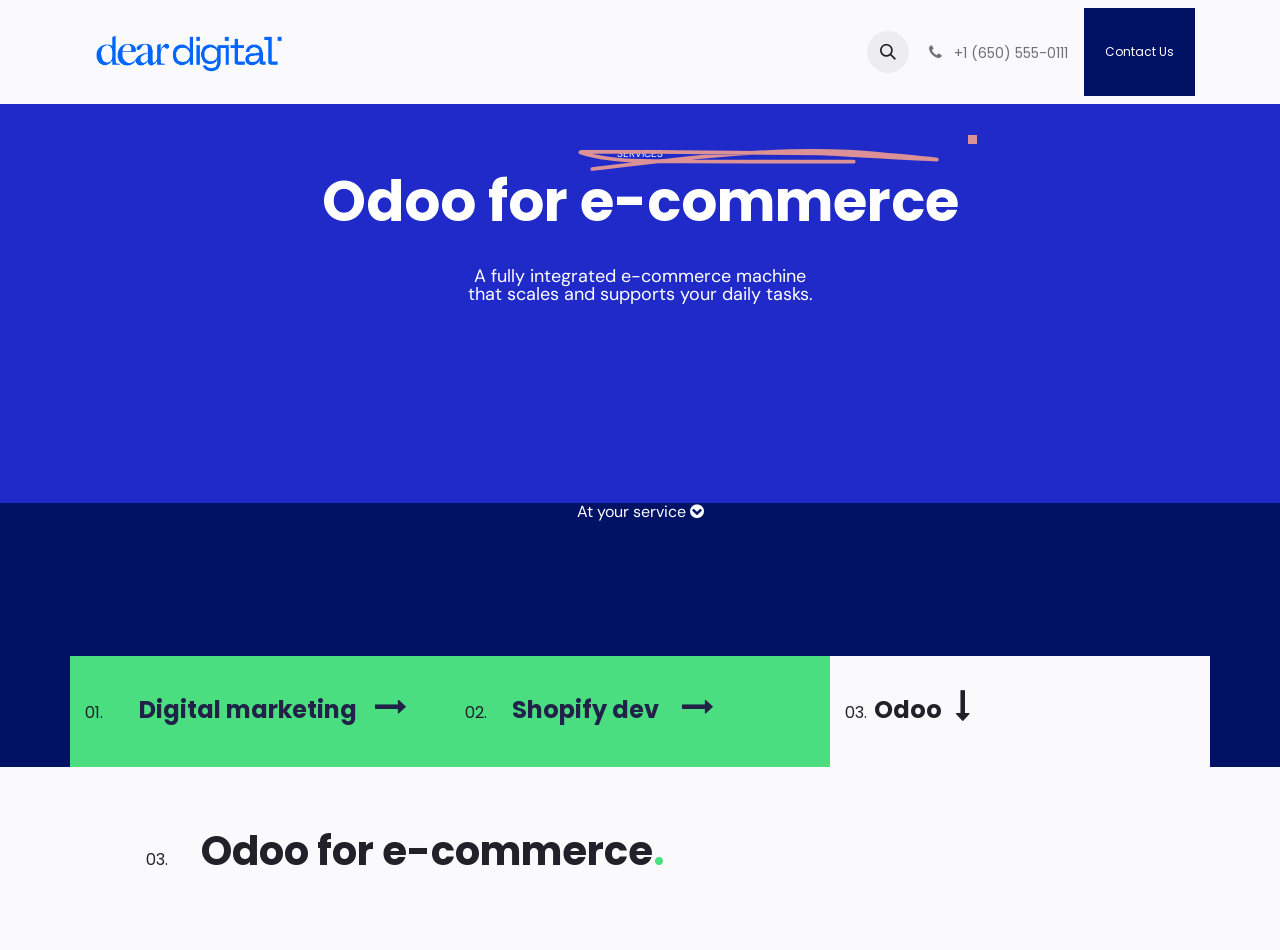What is the company name on the logo?
Based on the screenshot, provide your answer in one word or phrase.

dear digital website